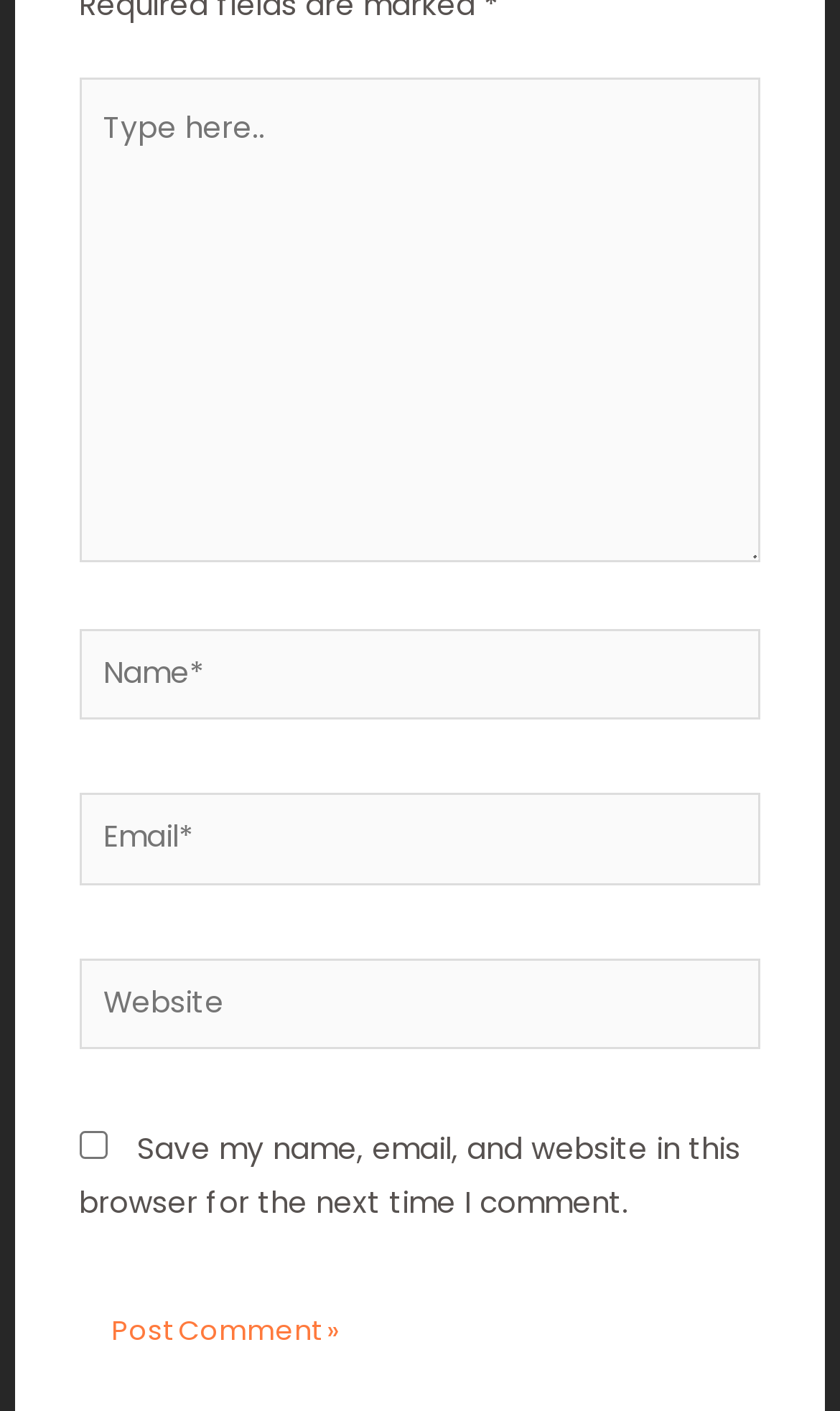Is the 'Website' field required?
Look at the screenshot and respond with a single word or phrase.

No